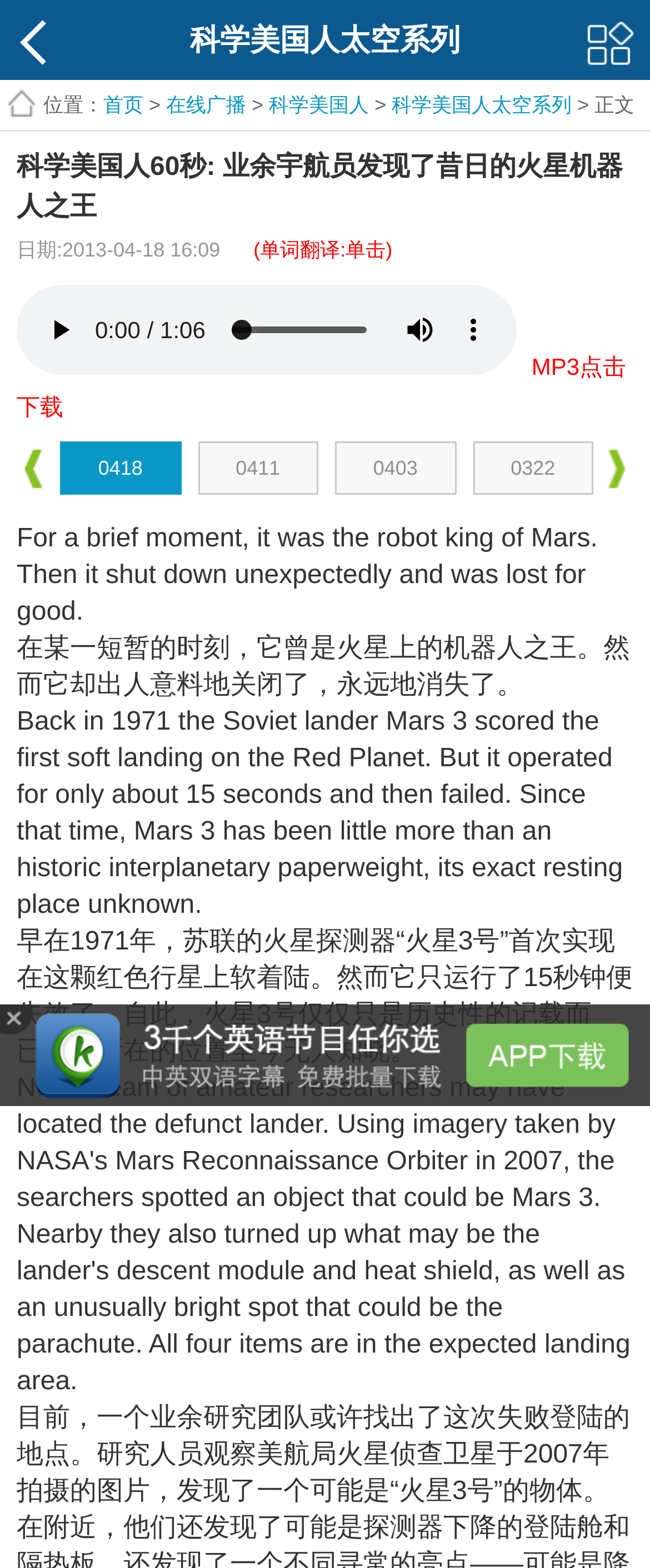What is the purpose of the audio player on the webpage?
Craft a detailed and extensive response to the question.

The audio player is likely used to play a 60-second audio clip related to the article, as indicated by the title '科学美国人60秒: 业余宇航员发现了昔日的火星机器人之王'.